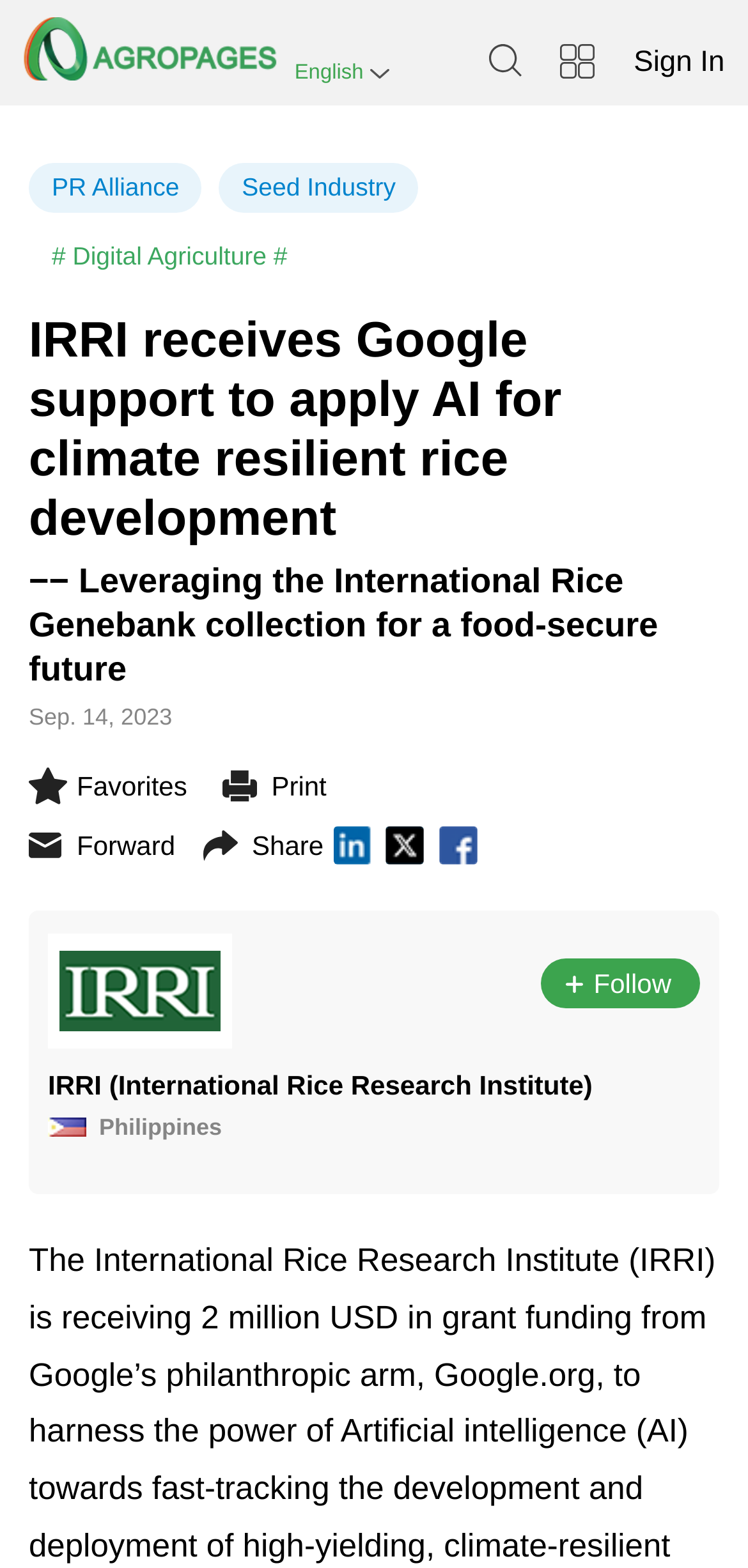Please identify the bounding box coordinates of the element on the webpage that should be clicked to follow this instruction: "Read more about IRRI". The bounding box coordinates should be given as four float numbers between 0 and 1, formatted as [left, top, right, bottom].

[0.064, 0.683, 0.792, 0.702]